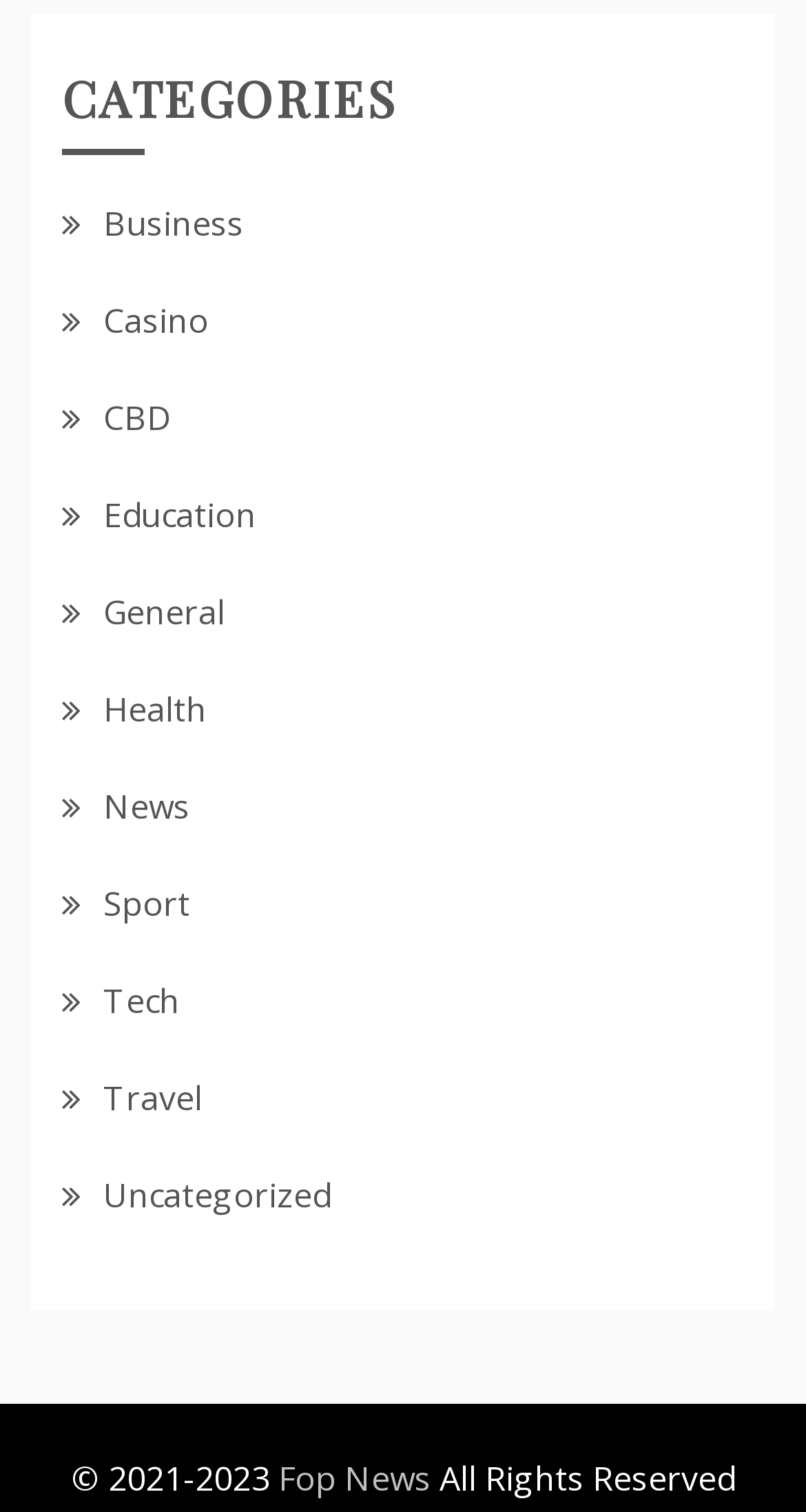Please answer the following question as detailed as possible based on the image: 
How many links are under the 'CATEGORIES' heading?

By counting the links under the 'CATEGORIES' heading, we can see that there are 11 links, including Business, Casino, CBD, Education, General, Health, News, Sport, Tech, Travel, and Uncategorized.